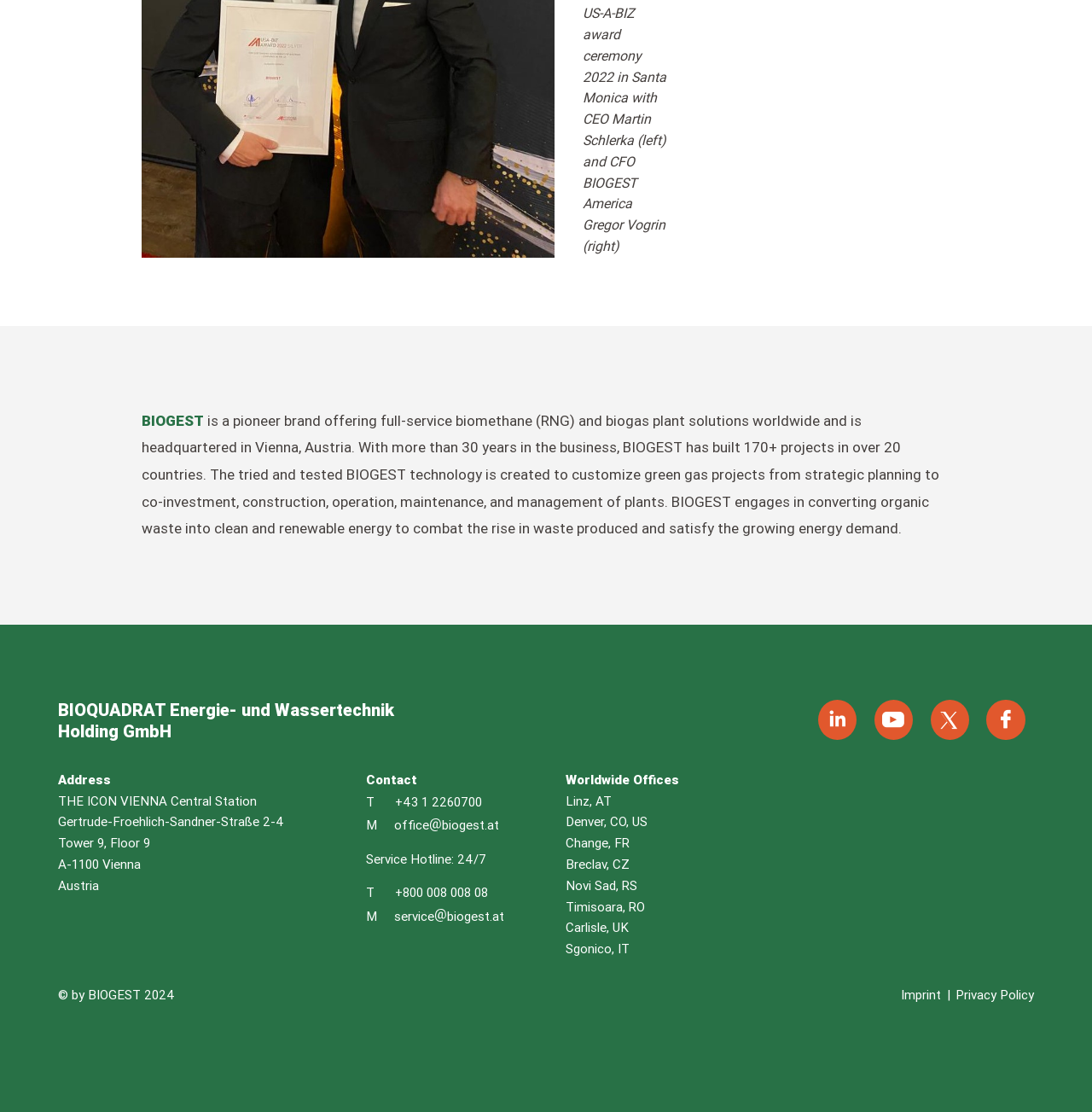Please identify the coordinates of the bounding box that should be clicked to fulfill this instruction: "Visit BIOGEST's Youtube channel".

[0.801, 0.629, 0.836, 0.666]